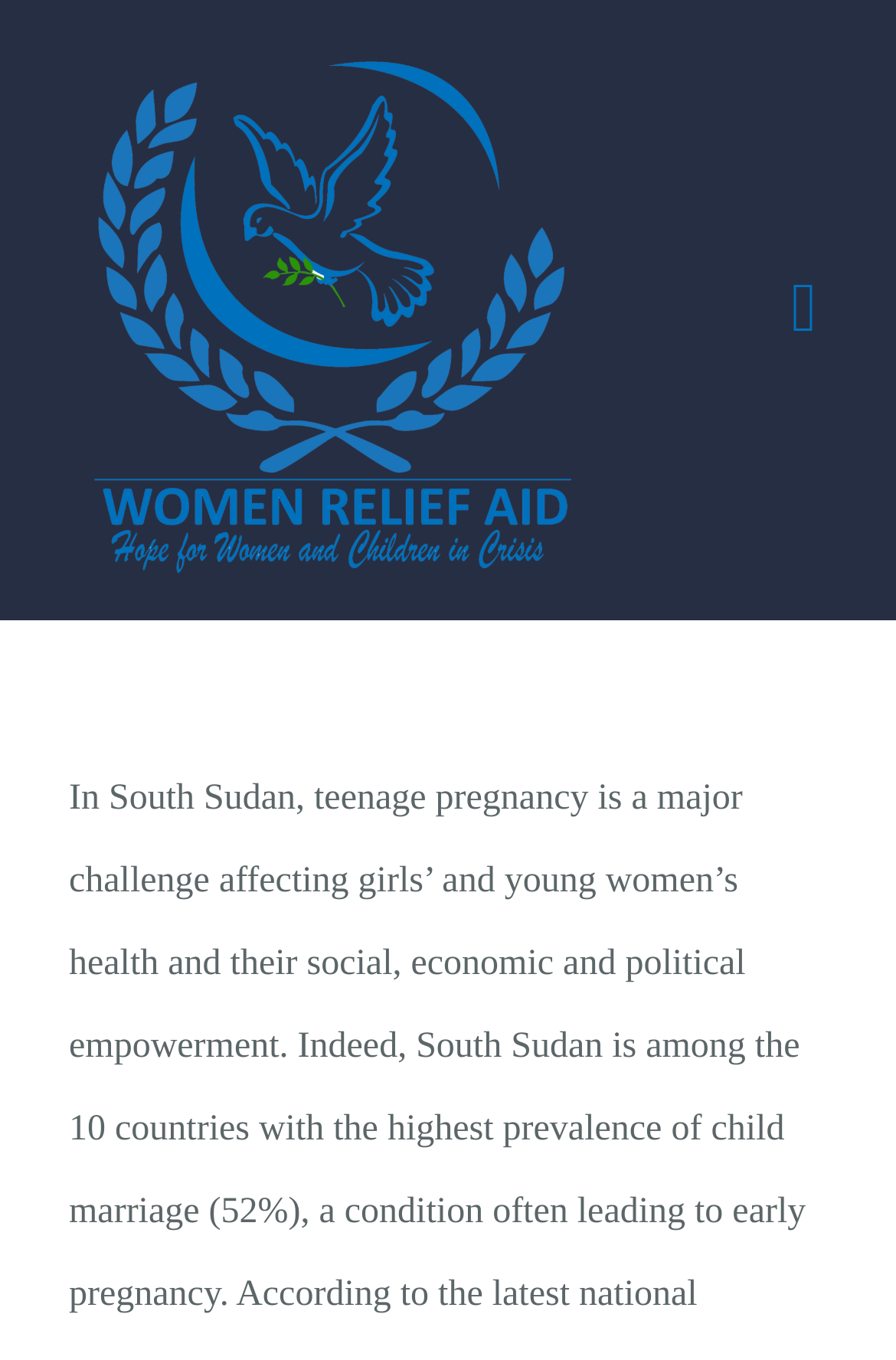What is the purpose of the button with the toggle icon?
Analyze the screenshot and provide a detailed answer to the question.

The button with the toggle icon is used to toggle the navigation menu, as indicated by the element description 'Toggle Navigation  ' and the bounding box coordinates [0.859, 0.183, 0.936, 0.274]. When expanded, it shows the navigation menu.